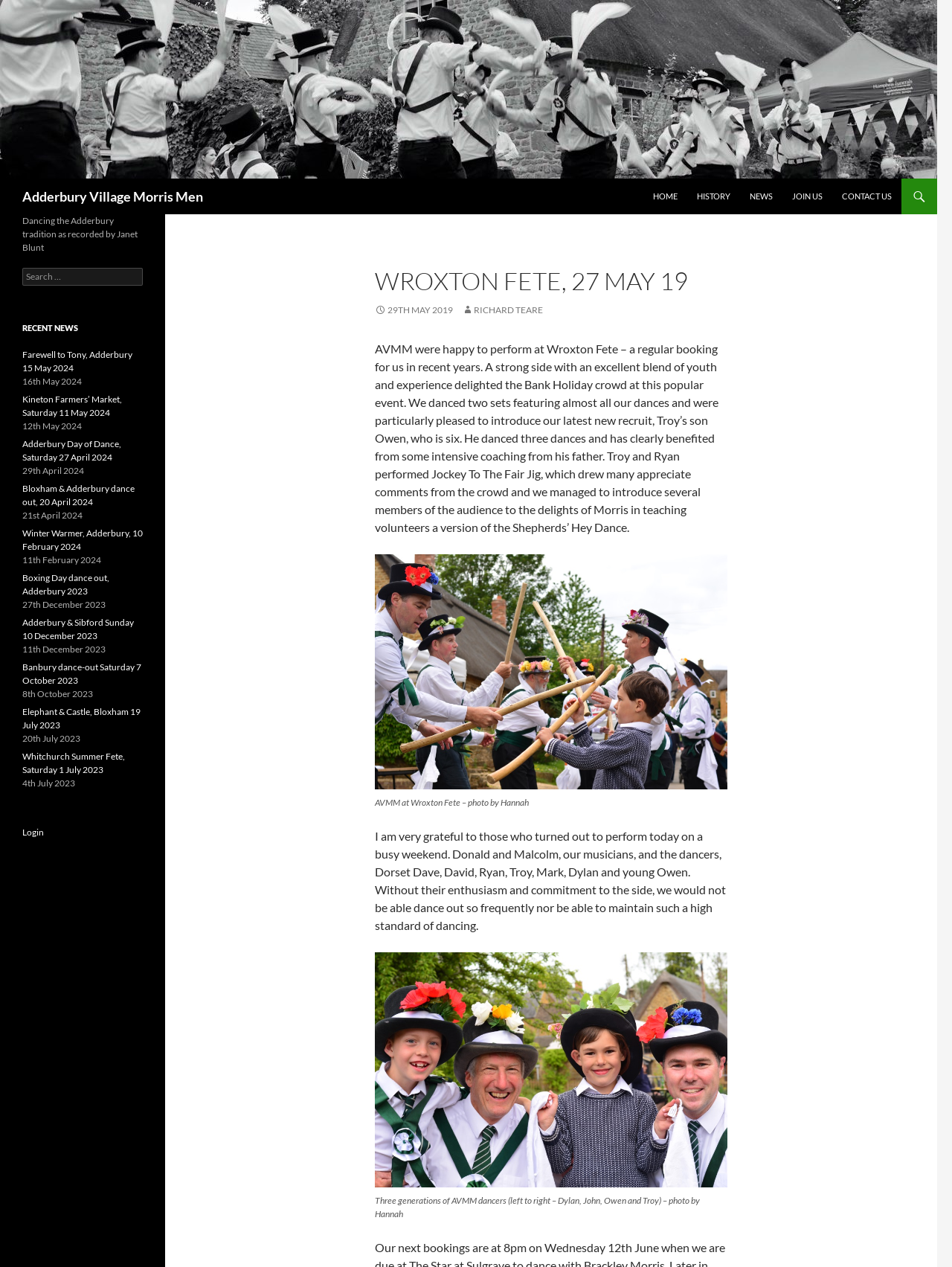Locate the heading on the webpage and return its text.

Adderbury Village Morris Men